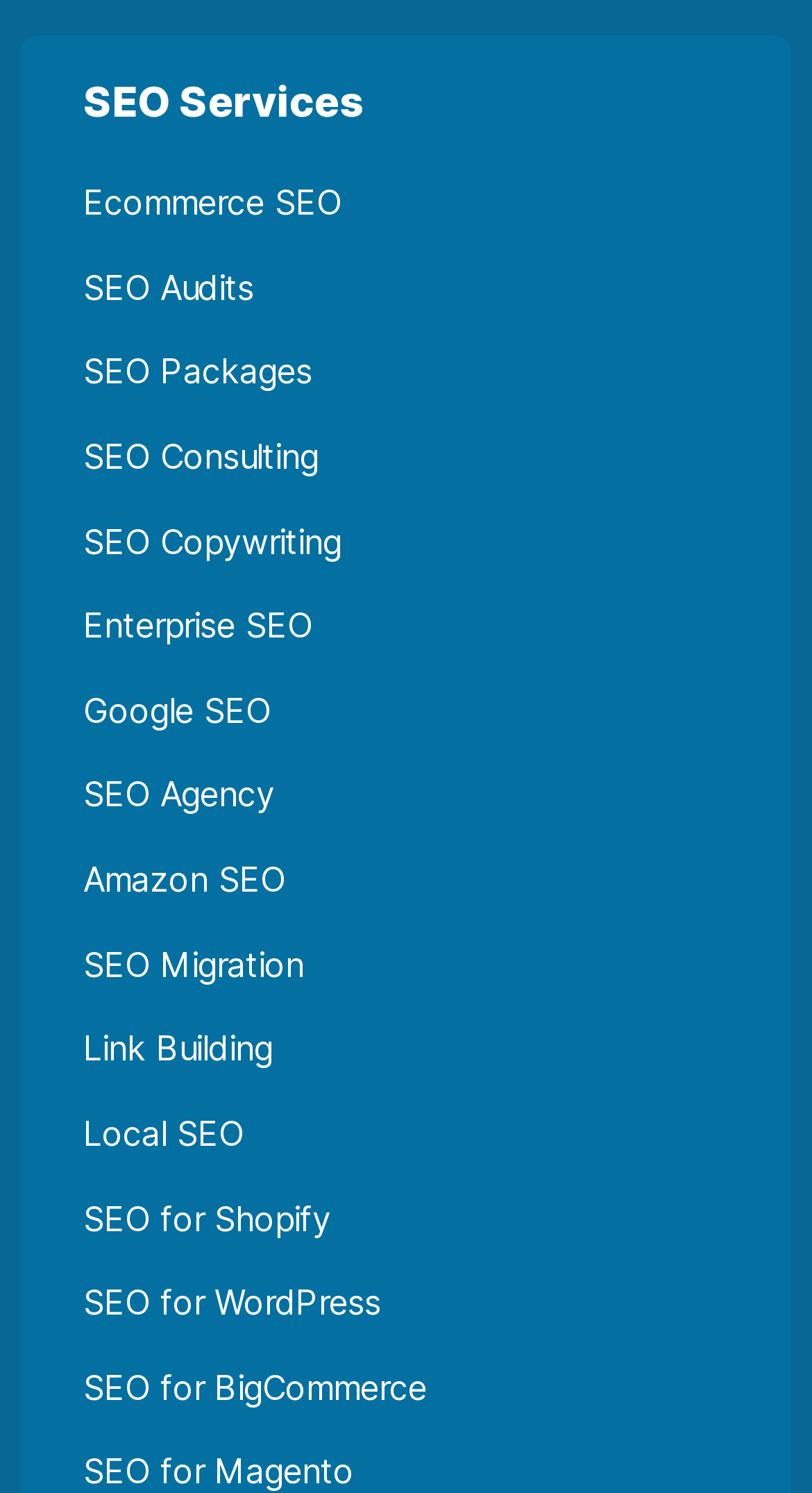Respond to the question with just a single word or phrase: 
What is the first SEO service listed?

SEO Services